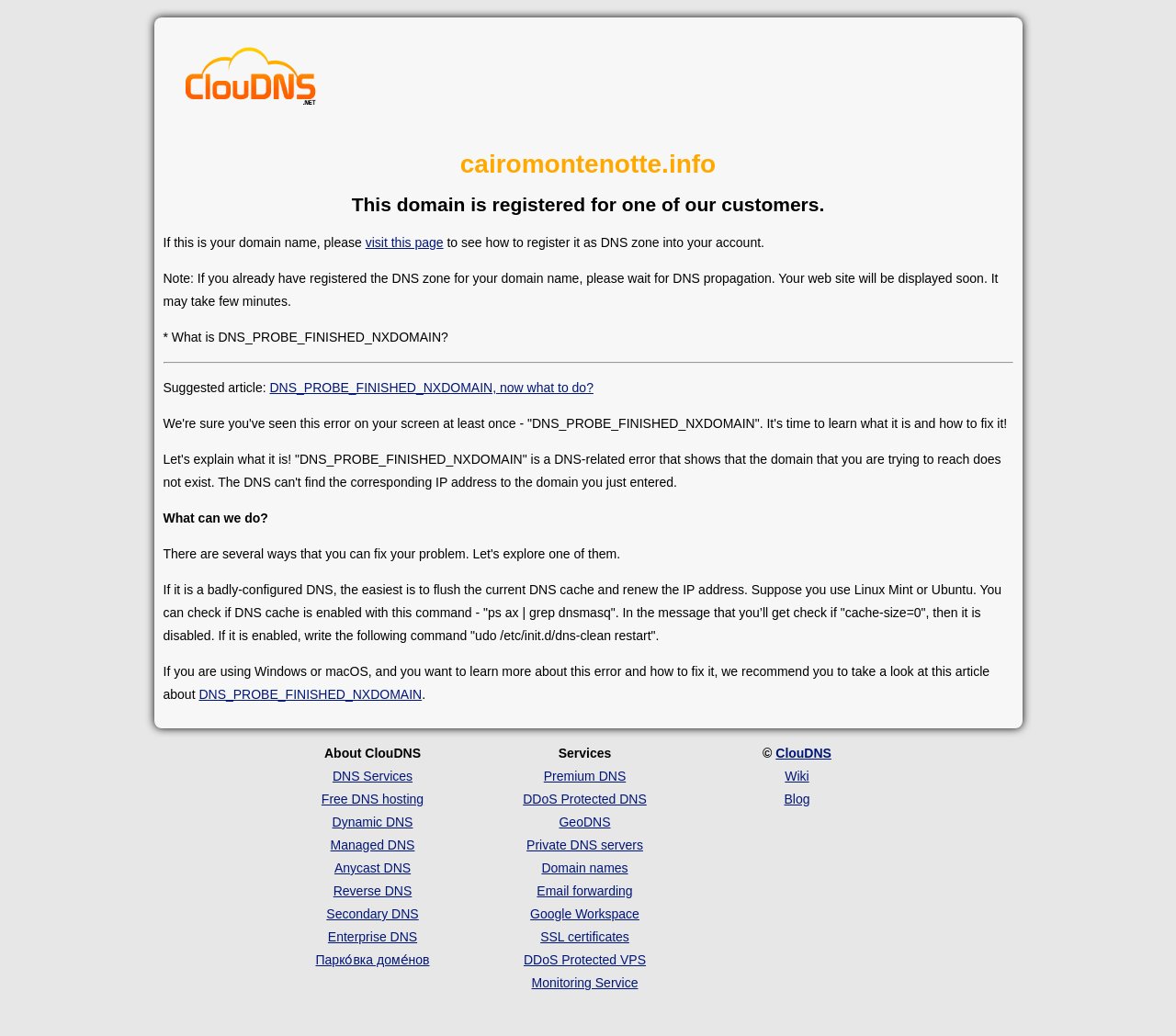Please specify the bounding box coordinates of the element that should be clicked to execute the given instruction: 'Get more information about customs'. Ensure the coordinates are four float numbers between 0 and 1, expressed as [left, top, right, bottom].

None